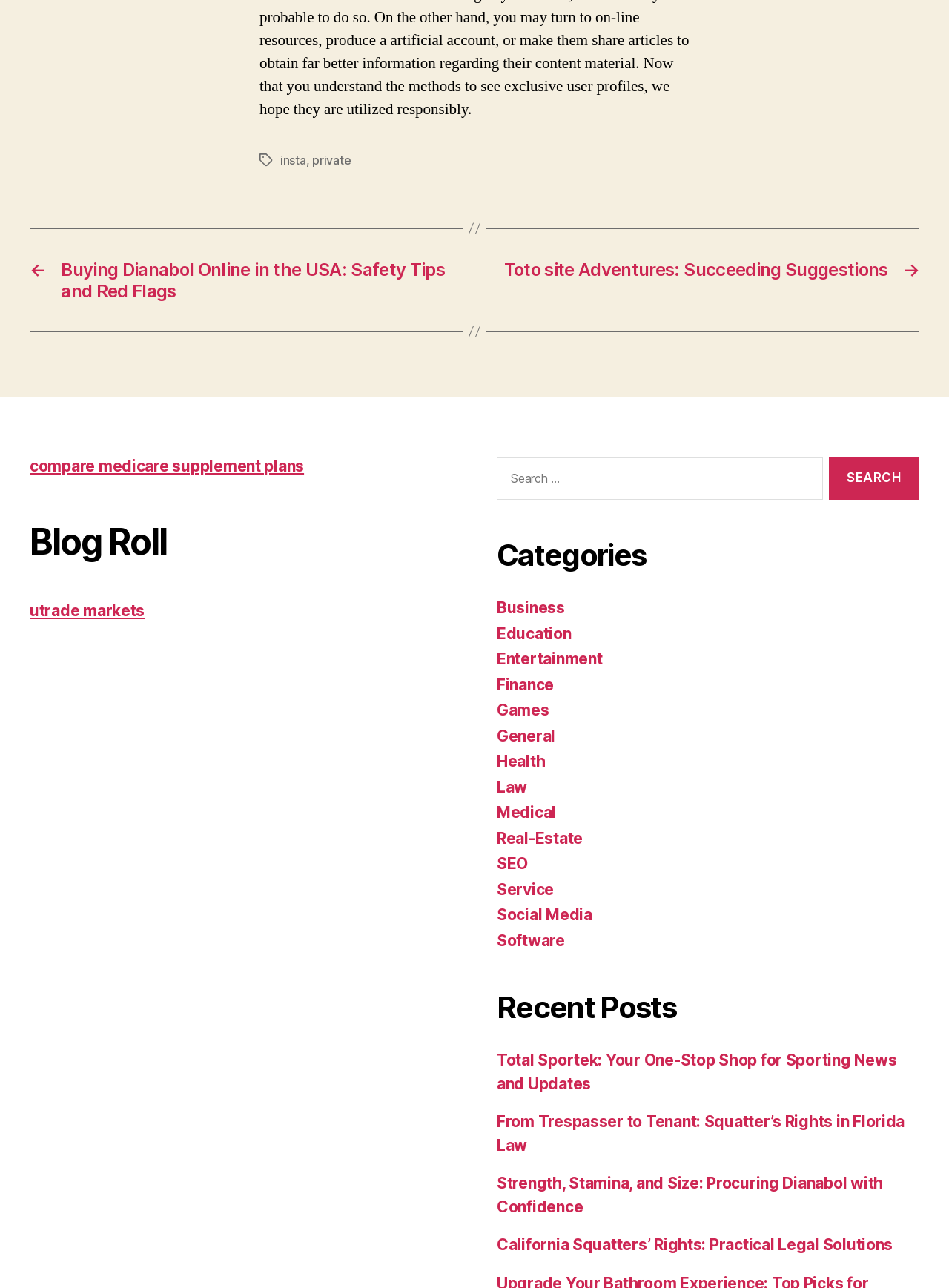Pinpoint the bounding box coordinates of the clickable element to carry out the following instruction: "Compare Medicare supplement plans."

[0.031, 0.354, 0.32, 0.369]